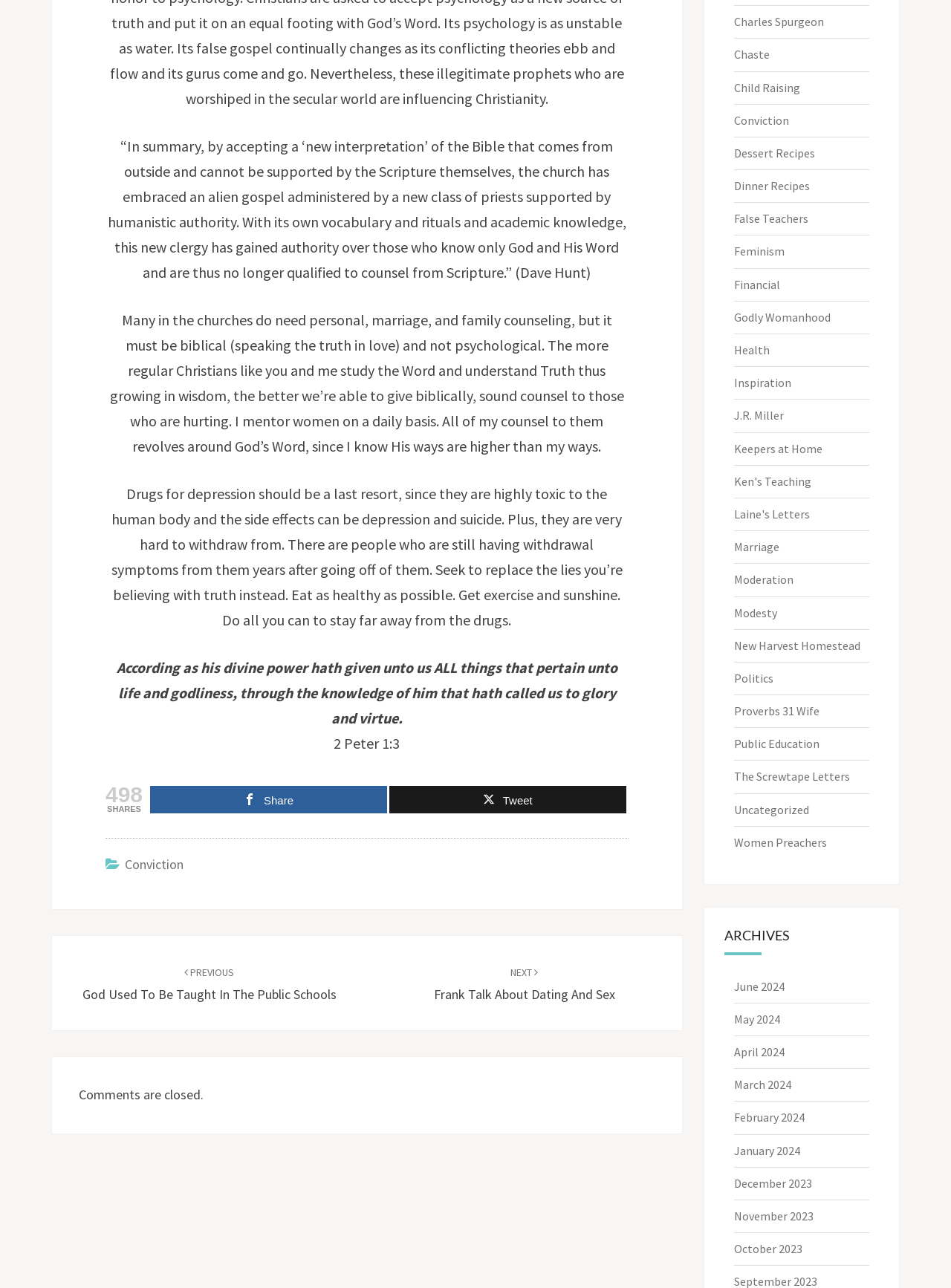Respond with a single word or short phrase to the following question: 
What is the name of the author mentioned in the article?

Dave Hunt